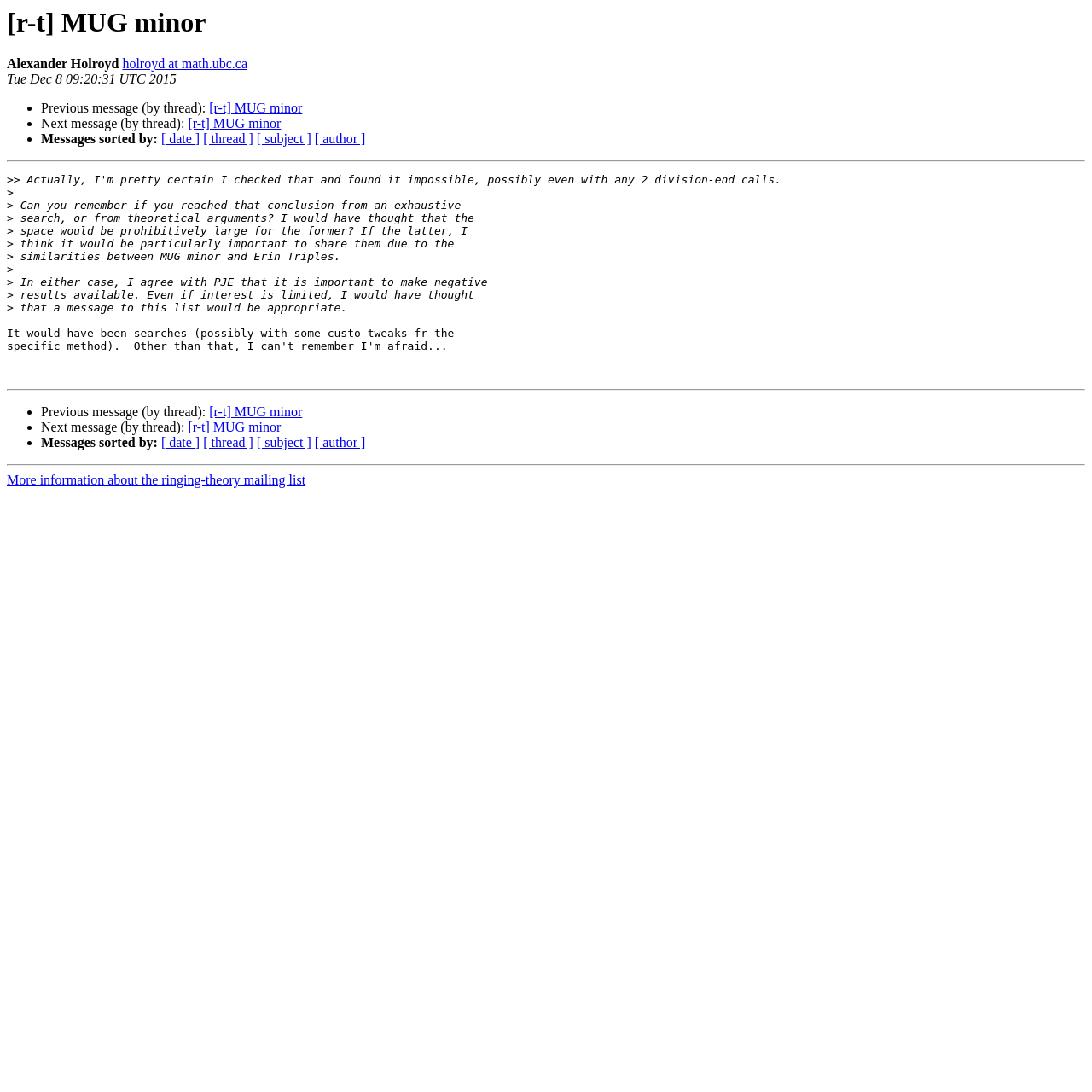Please find and generate the text of the main header of the webpage.

[r-t] MUG minor